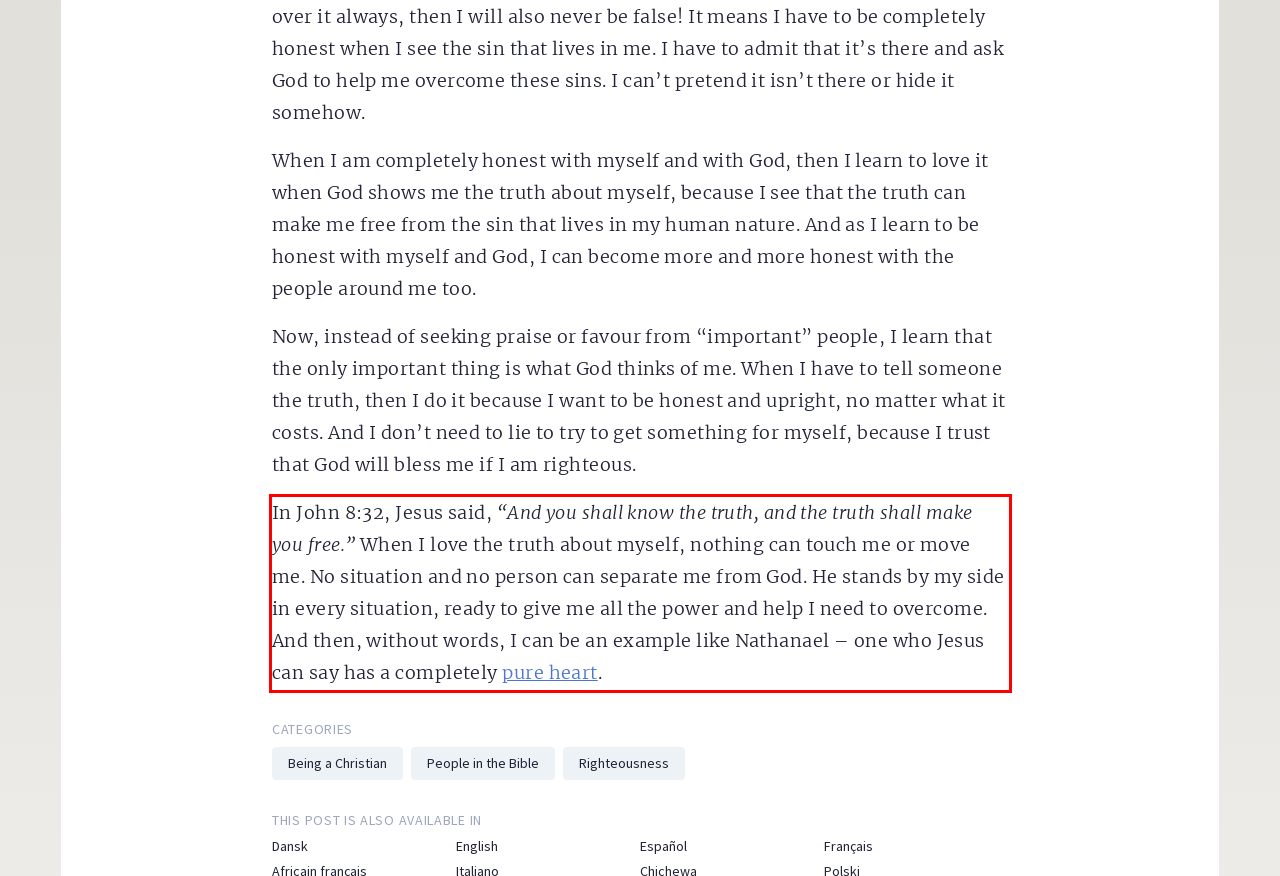Please analyze the provided webpage screenshot and perform OCR to extract the text content from the red rectangle bounding box.

In John 8:32, Jesus said, “And you shall know the truth, and the truth shall make you free.” When I love the truth about myself, nothing can touch me or move me. No situation and no person can separate me from God. He stands by my side in every situation, ready to give me all the power and help I need to overcome. And then, without words, I can be an example like Nathanael – one who Jesus can say has a completely pure heart.